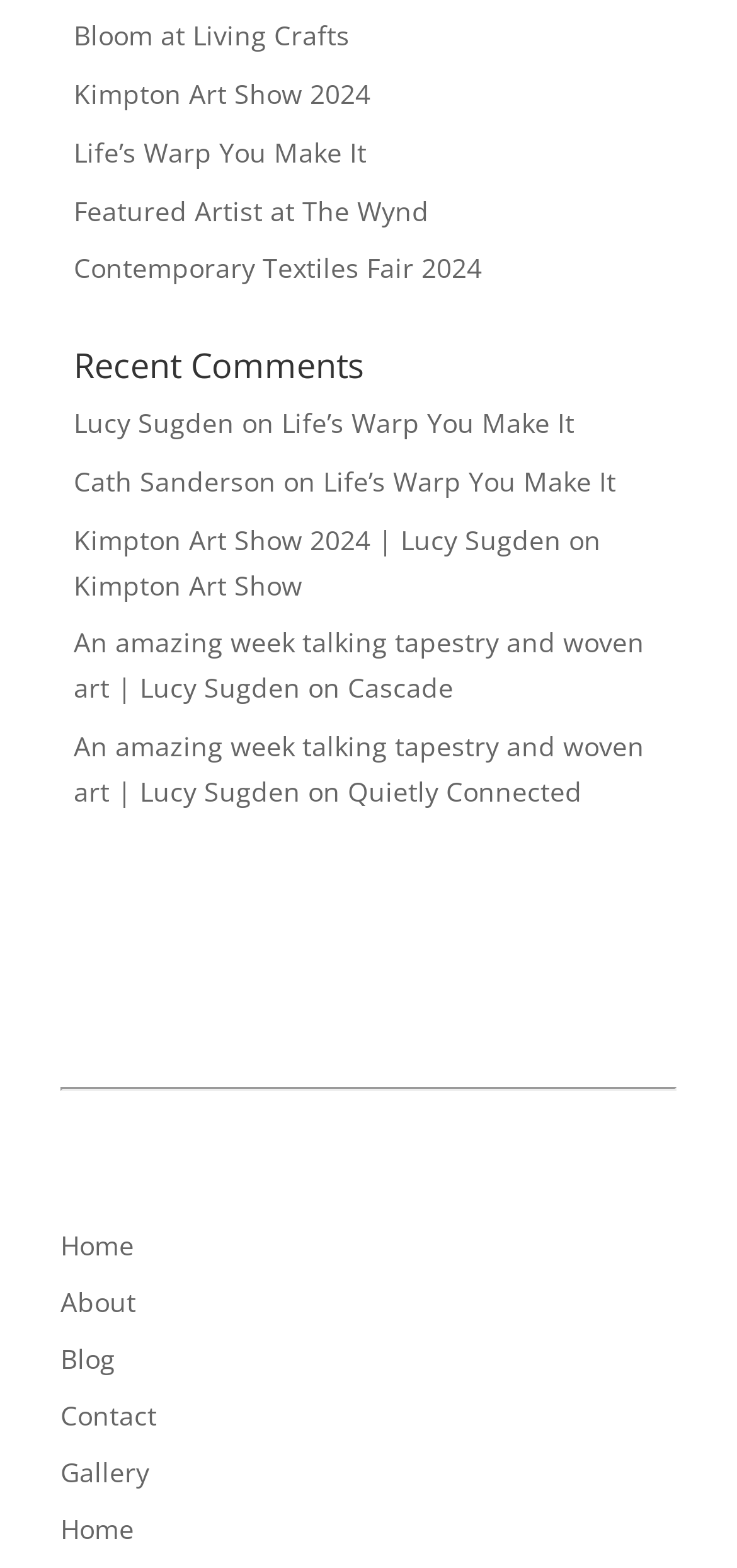Please answer the following question using a single word or phrase: 
How many navigation links are at the bottom of the webpage?

5